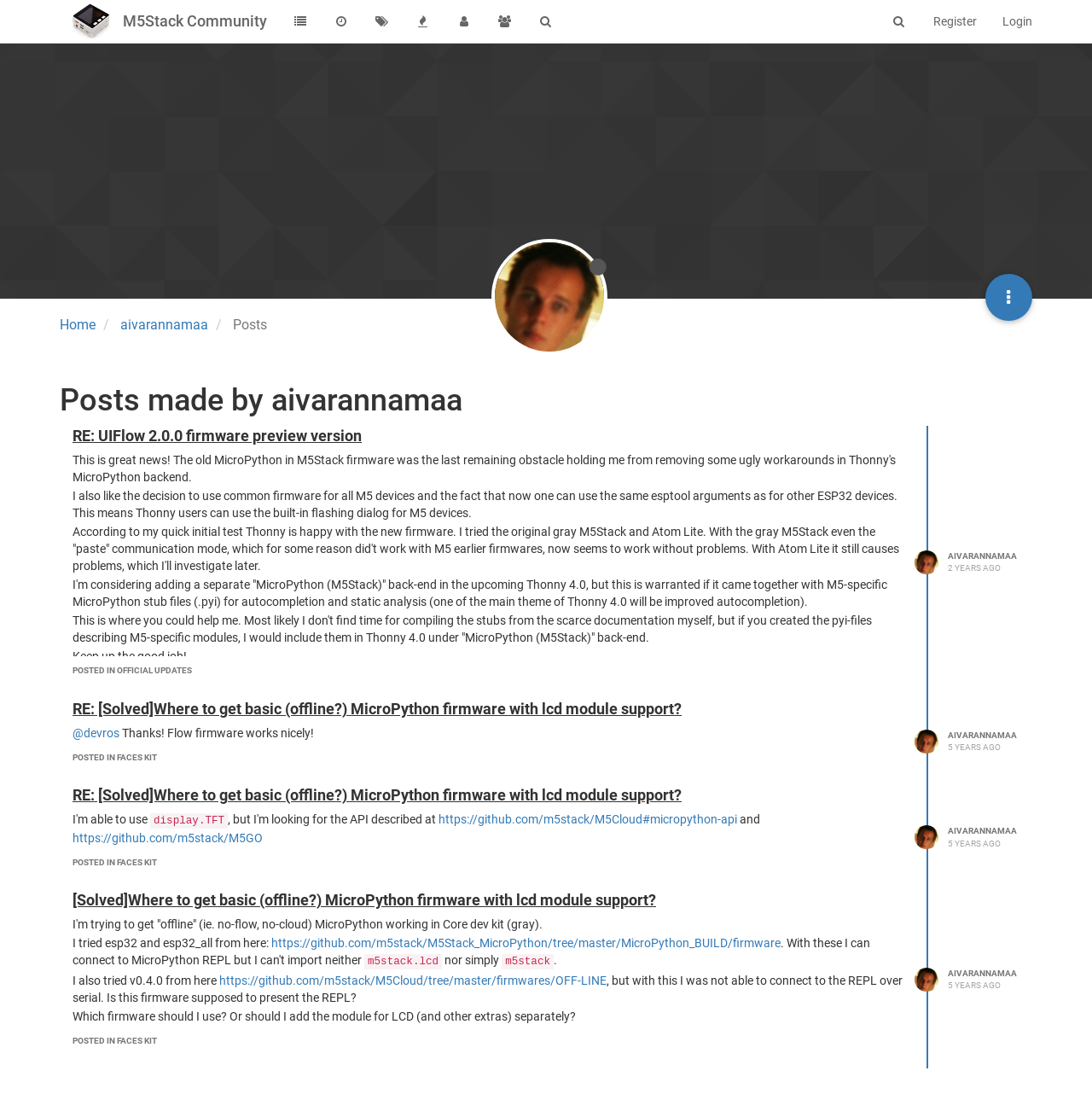Answer the question below in one word or phrase:
How old is the oldest post?

5 YEARS AGO